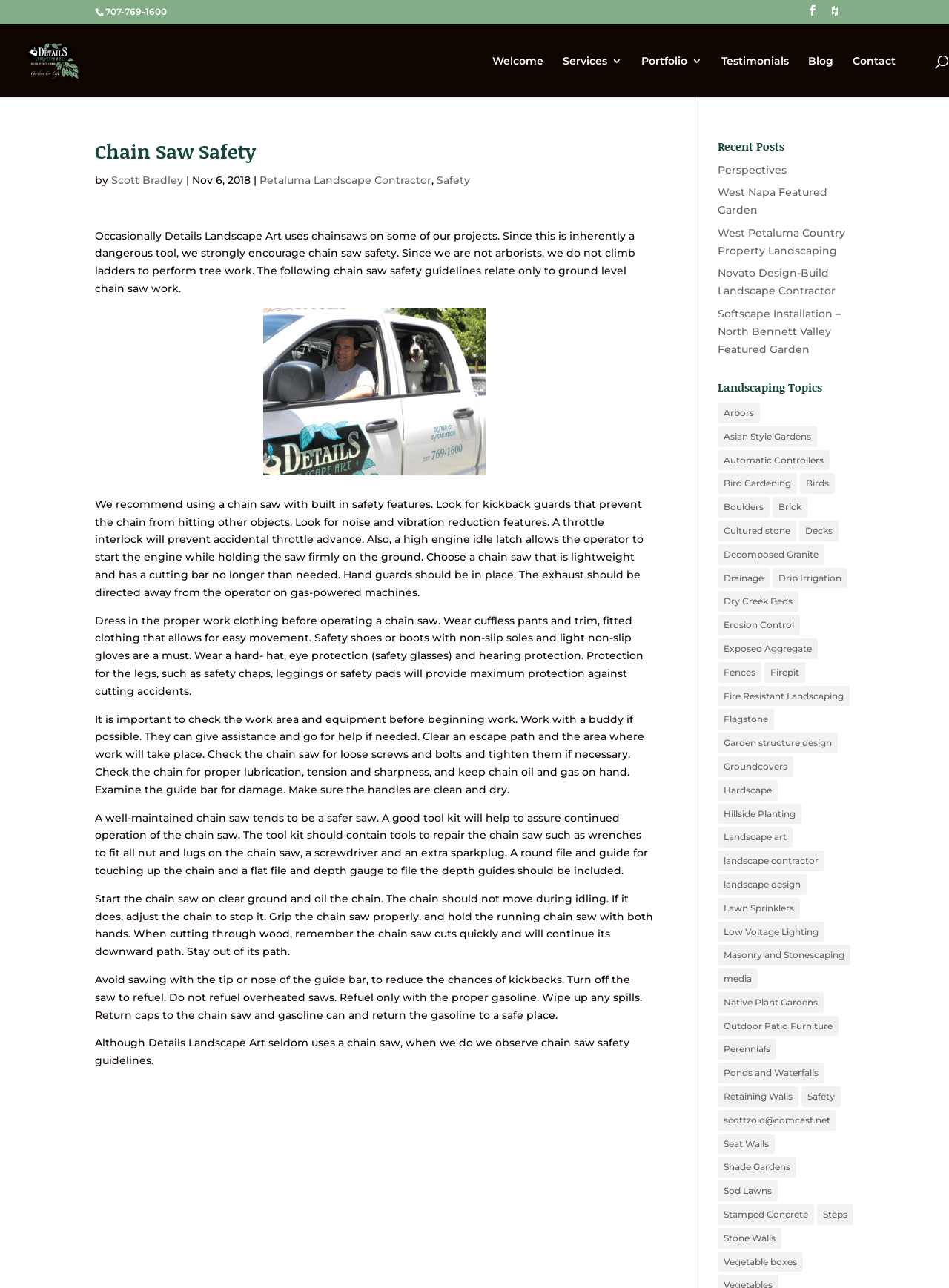Indicate the bounding box coordinates of the clickable region to achieve the following instruction: "Visit the 'Recent Posts' section."

[0.756, 0.108, 0.9, 0.125]